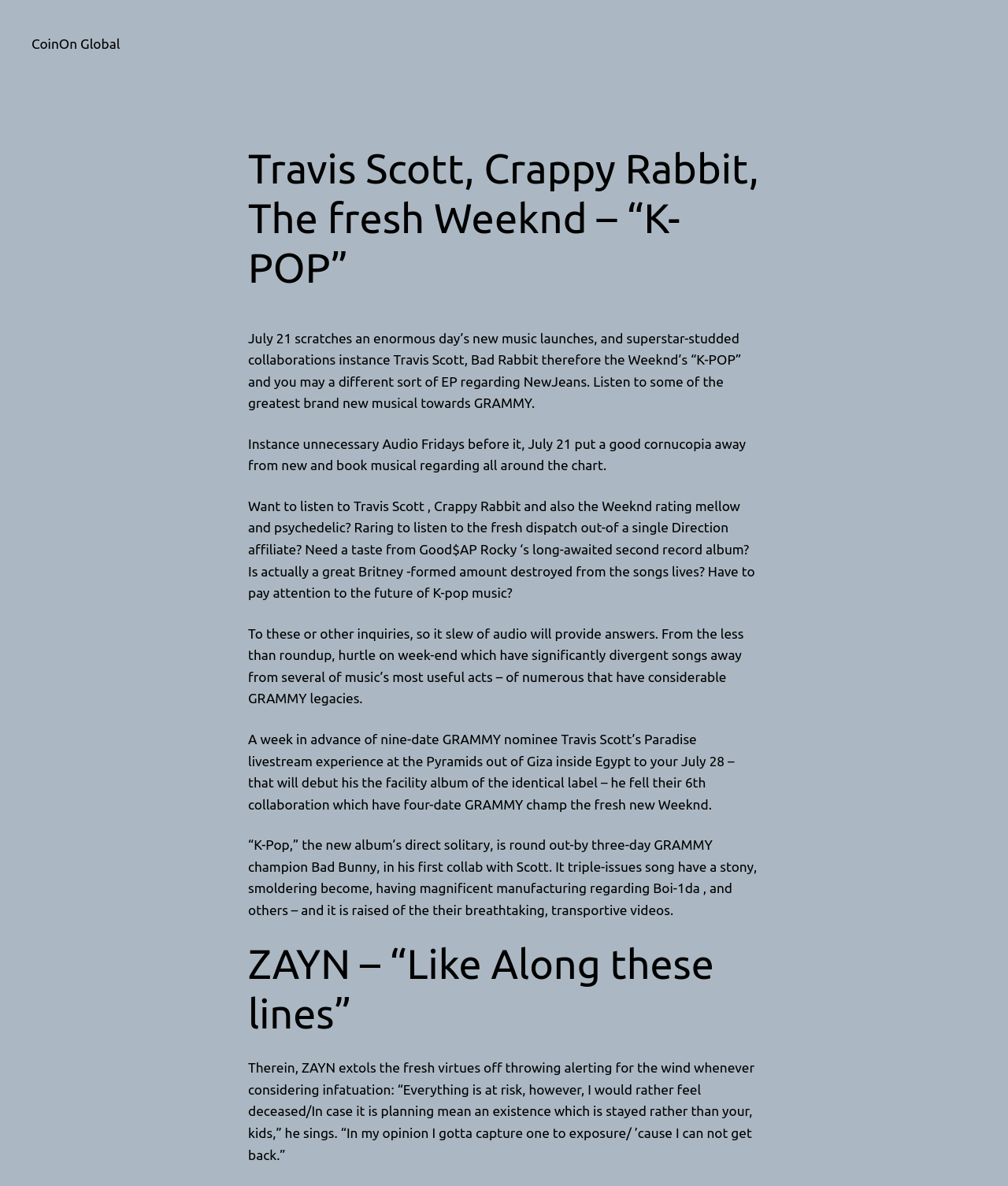Generate the text of the webpage's primary heading.

Travis Scott, Crappy Rabbit, The fresh Weeknd – “K-POP”